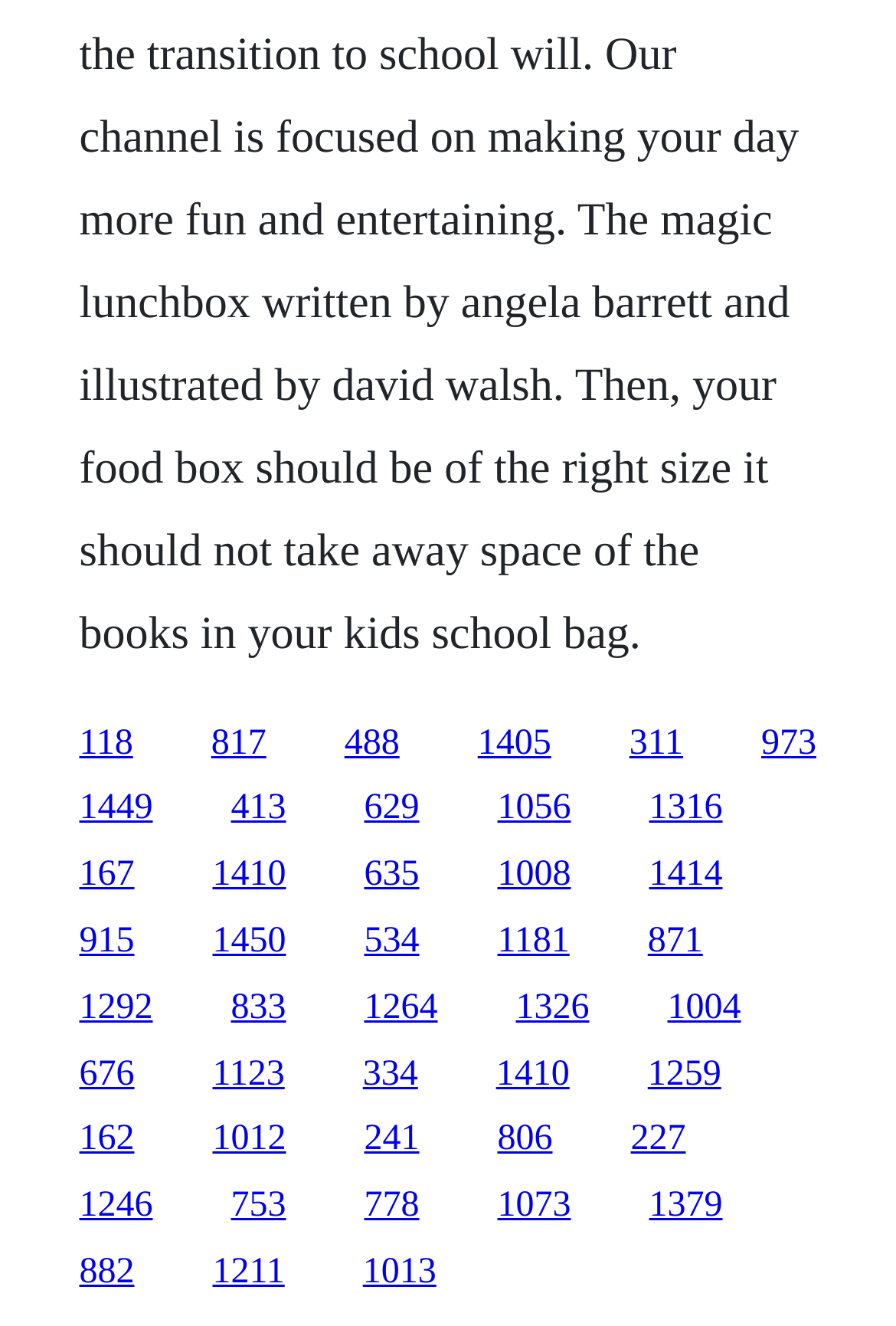Kindly determine the bounding box coordinates for the area that needs to be clicked to execute this instruction: "follow the seventh link".

[0.088, 0.645, 0.15, 0.675]